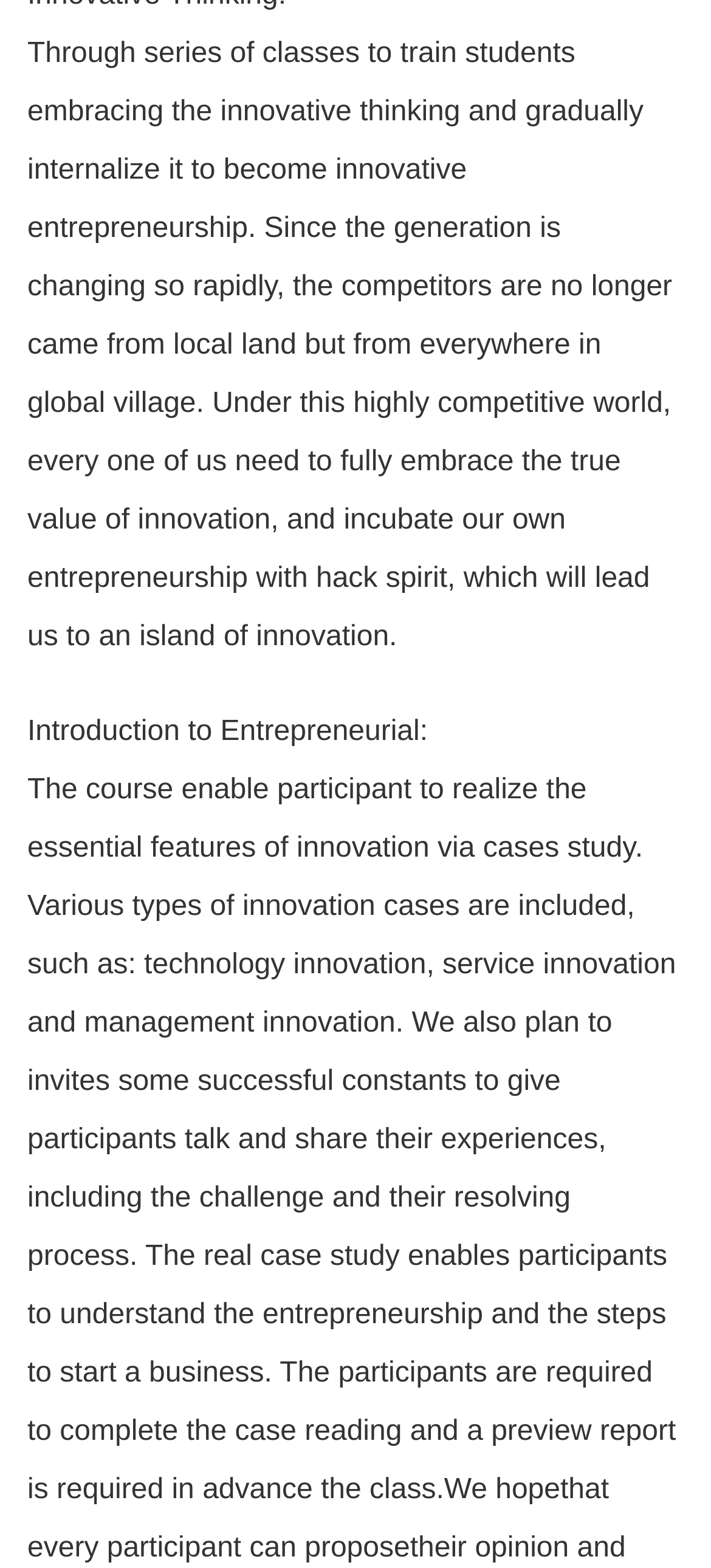Provide the bounding box for the UI element matching this description: "中文".

[0.0, 0.036, 0.997, 0.088]